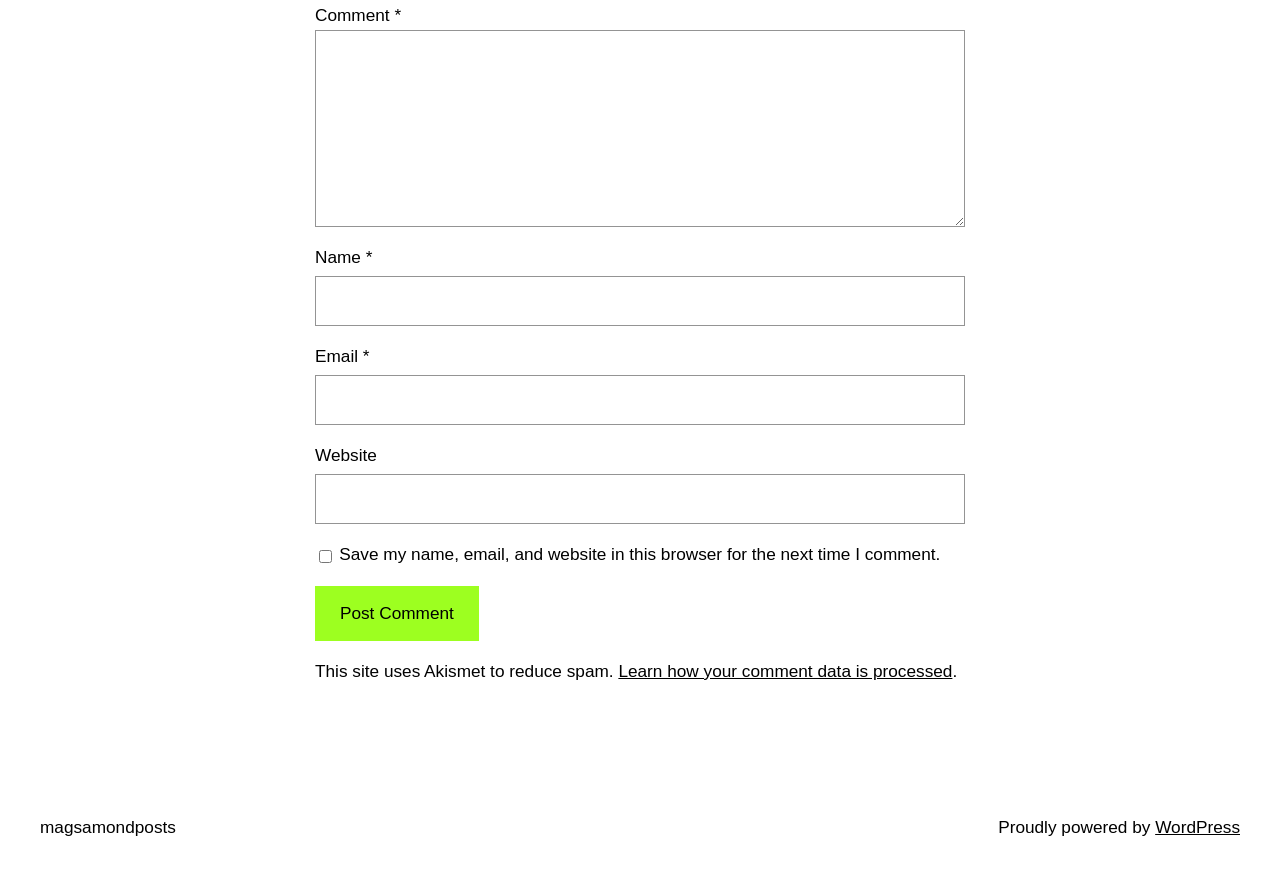Determine the bounding box for the HTML element described here: "parent_node: Website name="url"". The coordinates should be given as [left, top, right, bottom] with each number being a float between 0 and 1.

[0.246, 0.536, 0.754, 0.592]